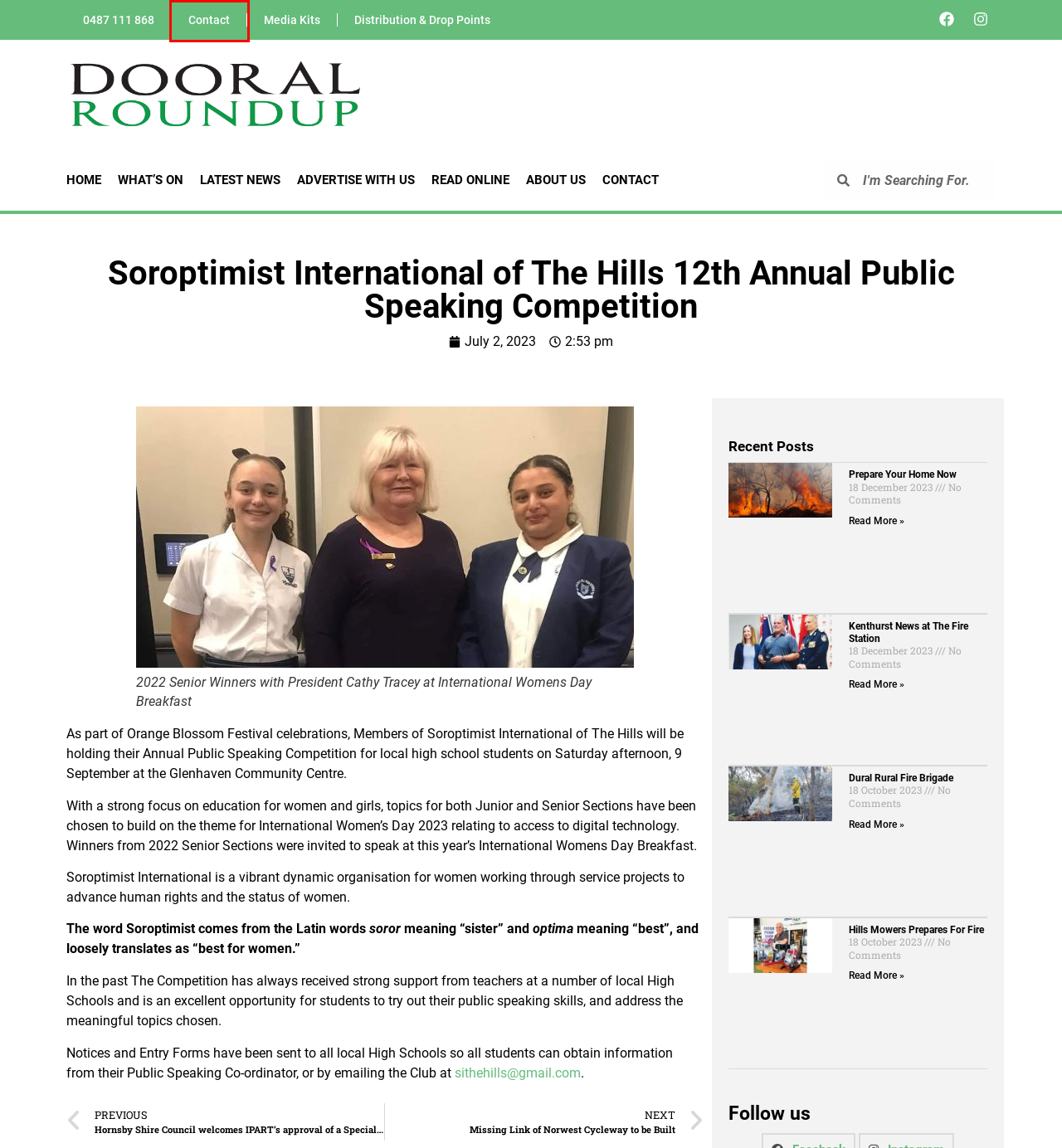Take a look at the provided webpage screenshot featuring a red bounding box around an element. Select the most appropriate webpage description for the page that loads after clicking on the element inside the red bounding box. Here are the candidates:
A. Digital Editions - Dooral Roundup Magazine
B. Dural Rural Fire Brigade
C. Home Page - Dooral Roundup Magazine
D. Distribution & Drop Points complete Listing - Dooral Roundup Magazine
E. 2 July 2023 - Dooral Roundup Magazine
F. Exceptional Media Kits - Dooral Roundup Magazine
G. Easy Contact ways - Dooral Roundup Magazine
H. Latest News - Dooral Roundup Magazine

G